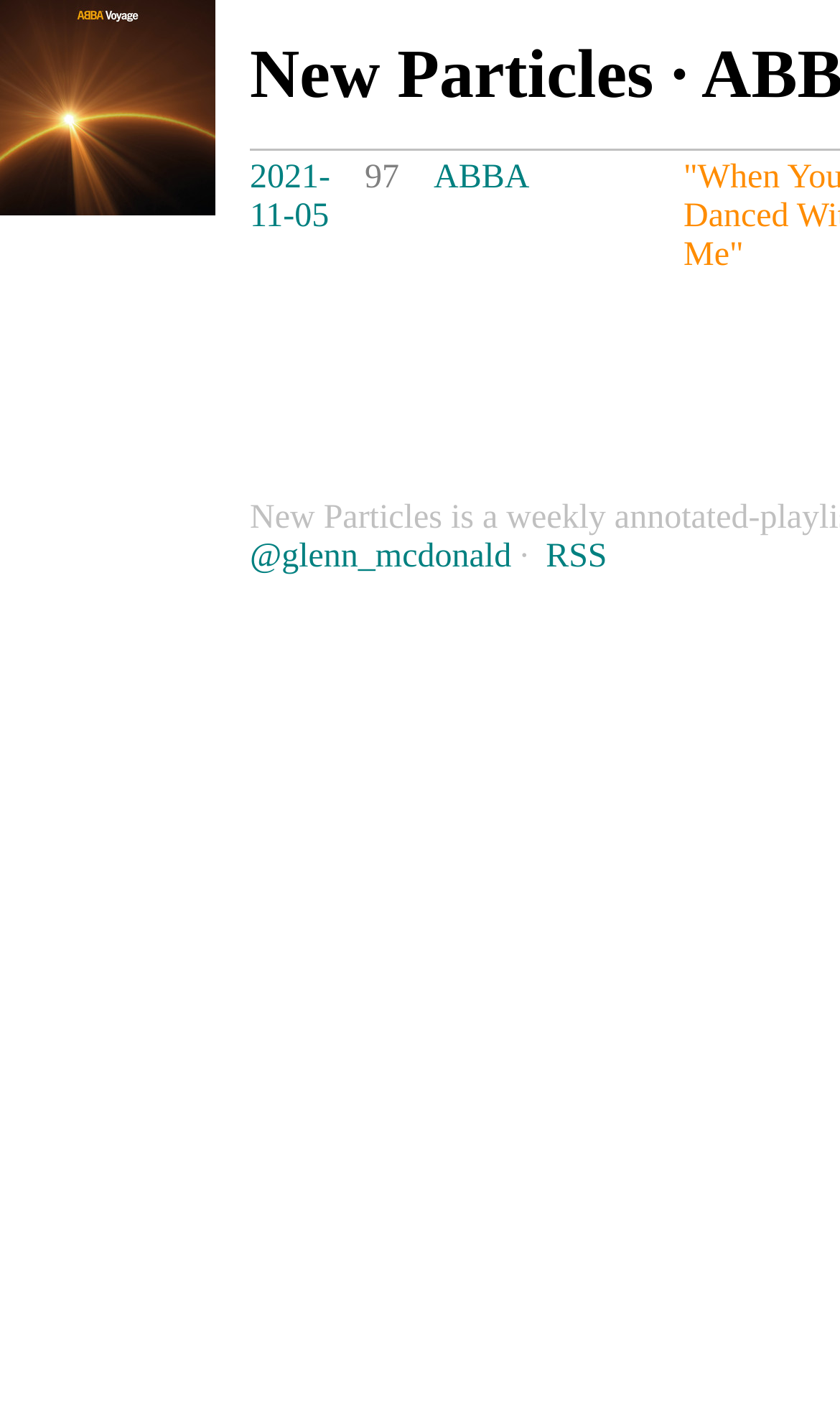Please provide a one-word or phrase answer to the question: 
What is the purpose of the 'RSS' link?

To subscribe to RSS feed